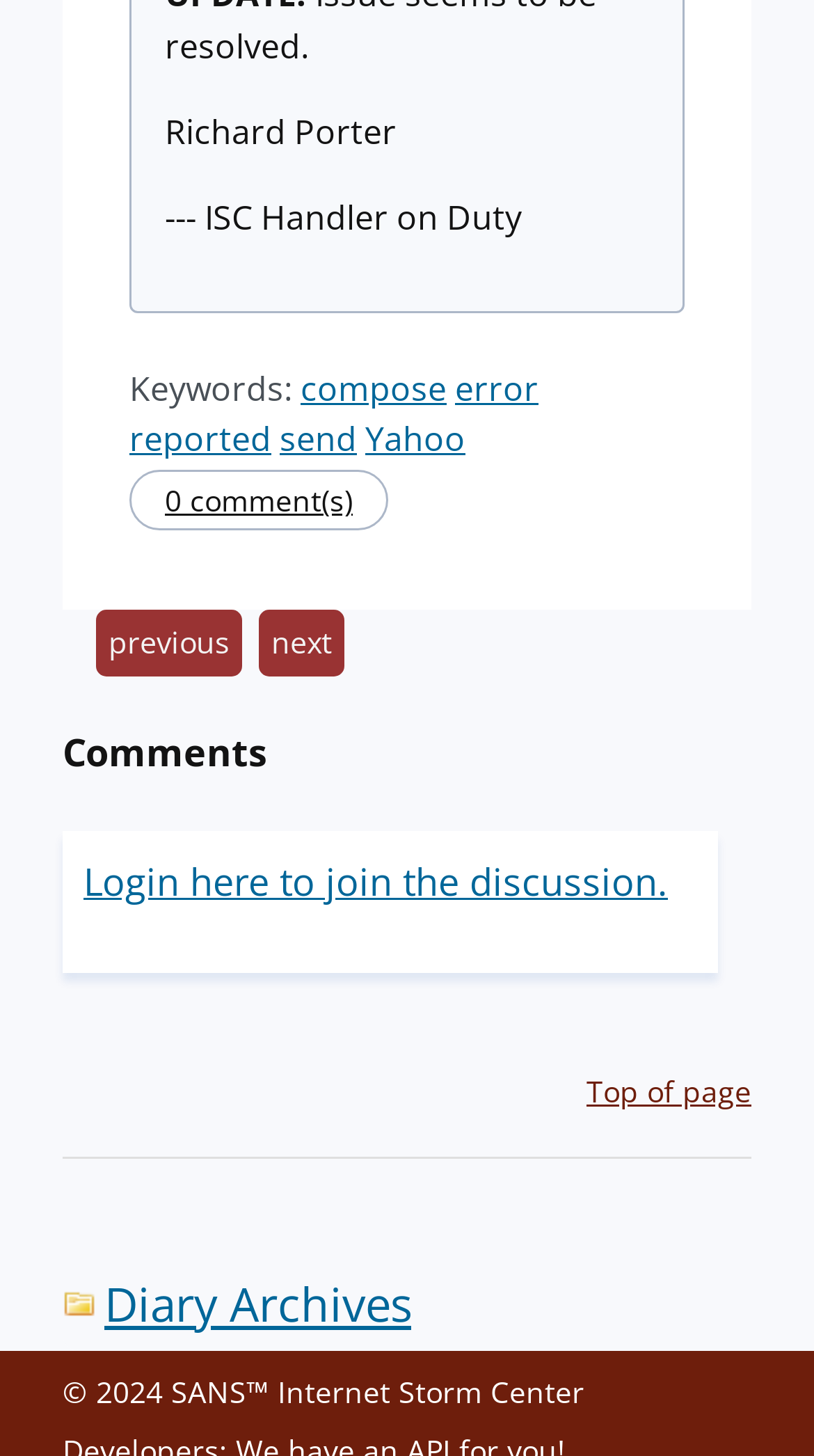Give a one-word or short phrase answer to this question: 
How many links are there in the comments section?

6